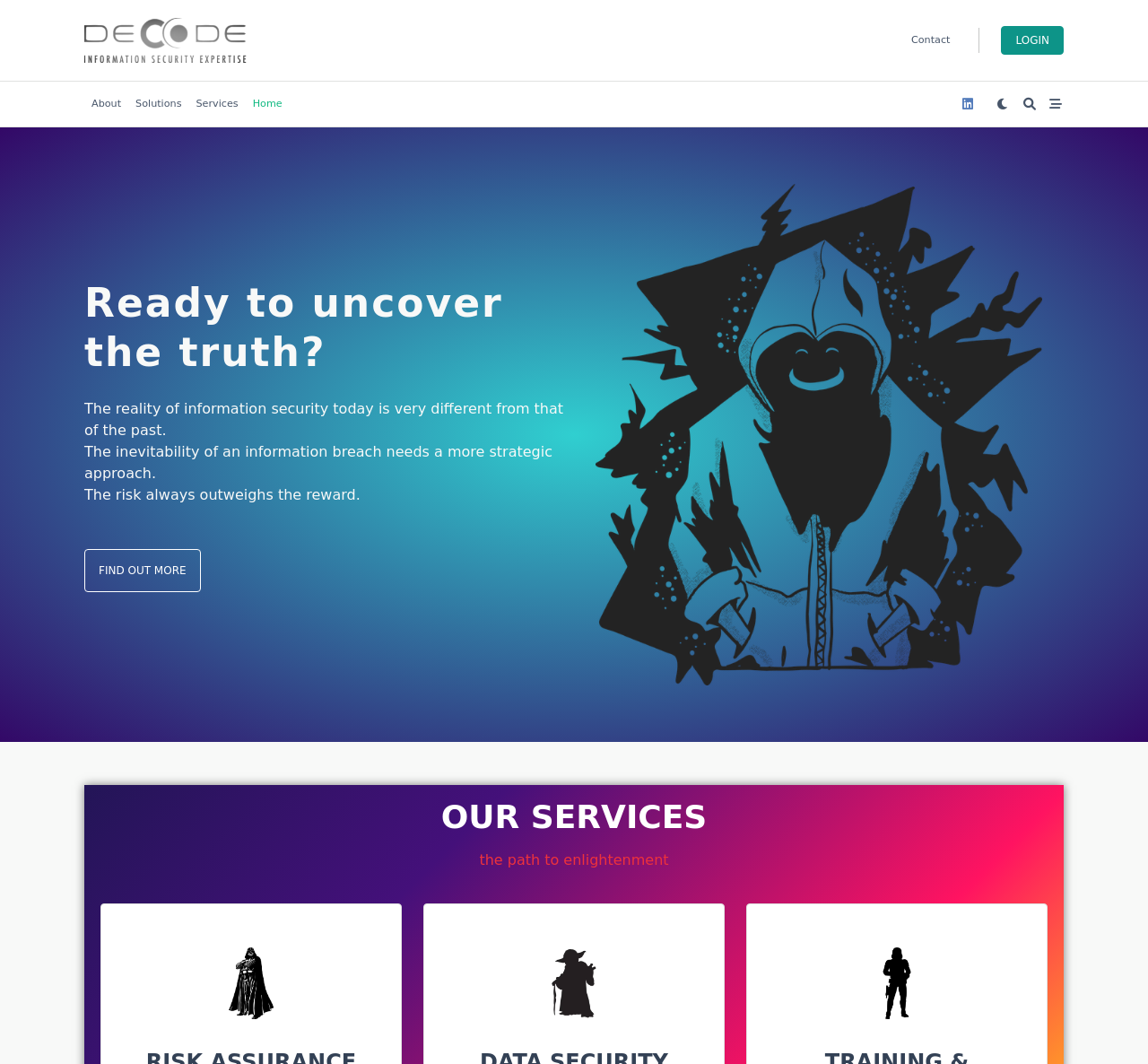How many images are there on the webpage?
Using the information from the image, give a concise answer in one word or a short phrase.

5